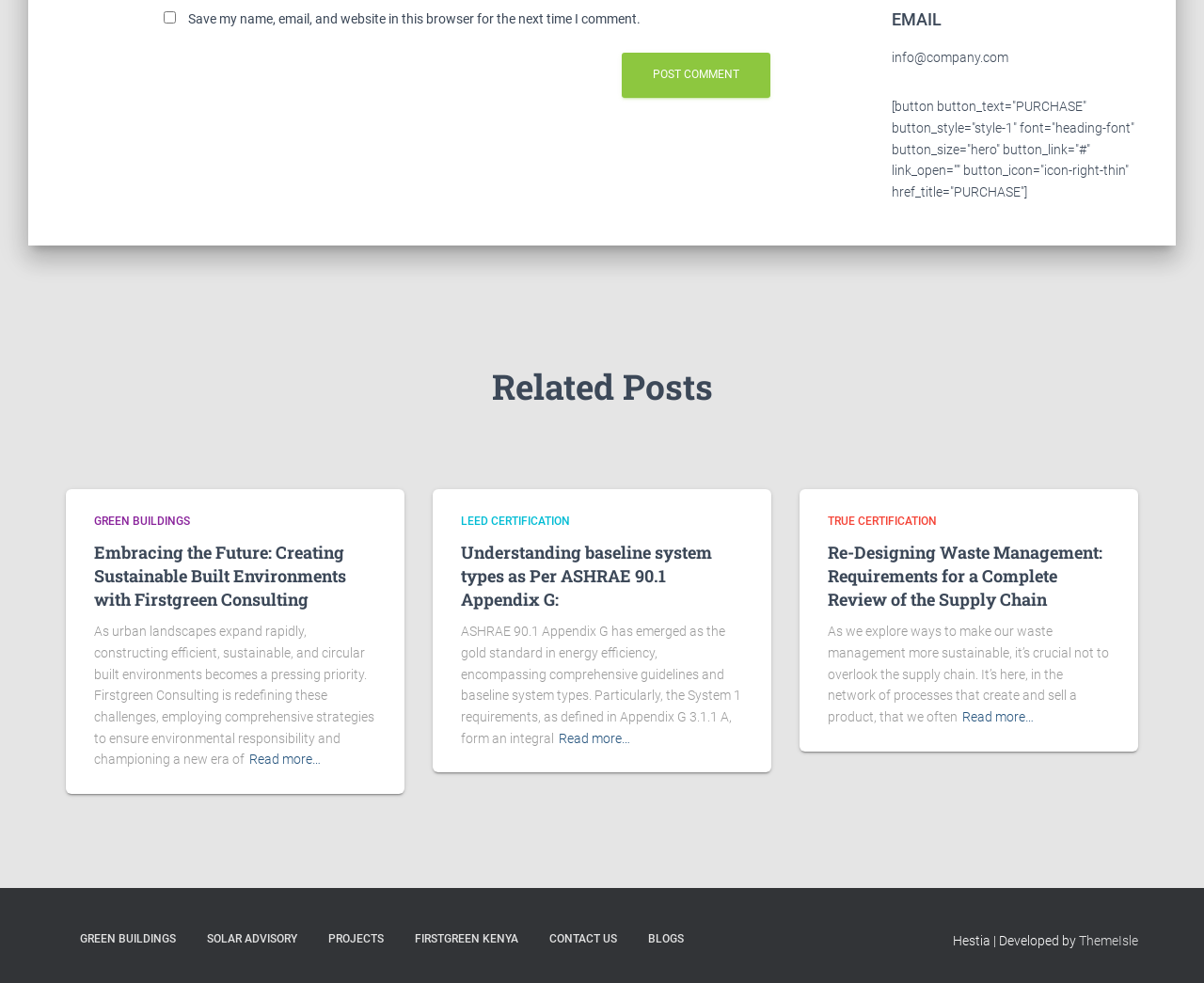Please determine the bounding box coordinates for the element that should be clicked to follow these instructions: "Read more about 'GREEN BUILDINGS'".

[0.078, 0.524, 0.158, 0.537]